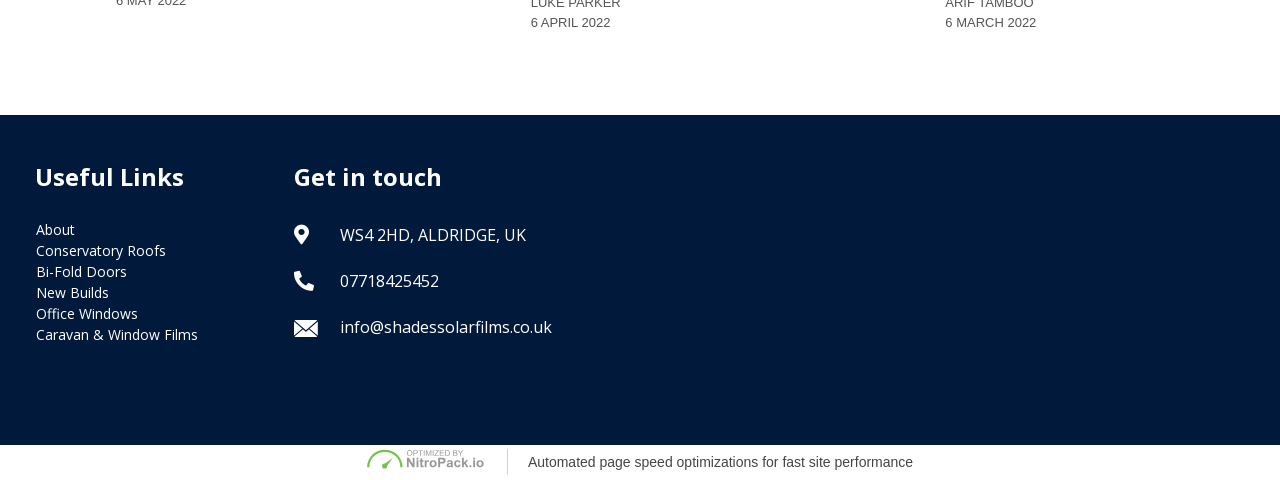Pinpoint the bounding box coordinates of the area that should be clicked to complete the following instruction: "Call 07718425452". The coordinates must be given as four float numbers between 0 and 1, i.e., [left, top, right, bottom].

[0.23, 0.551, 0.444, 0.618]